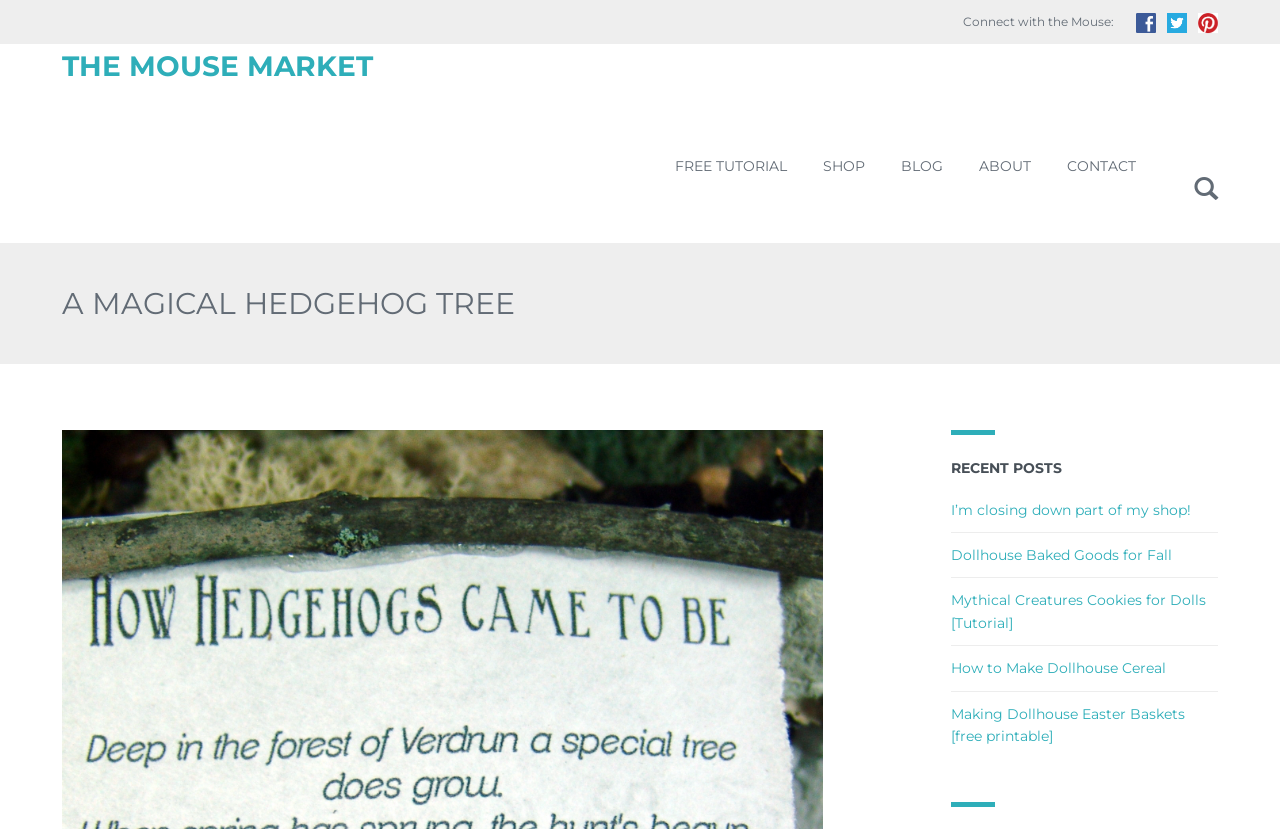Determine the bounding box coordinates of the region that needs to be clicked to achieve the task: "Click on the 'THE MOUSE MARKET' link".

[0.048, 0.059, 0.291, 0.1]